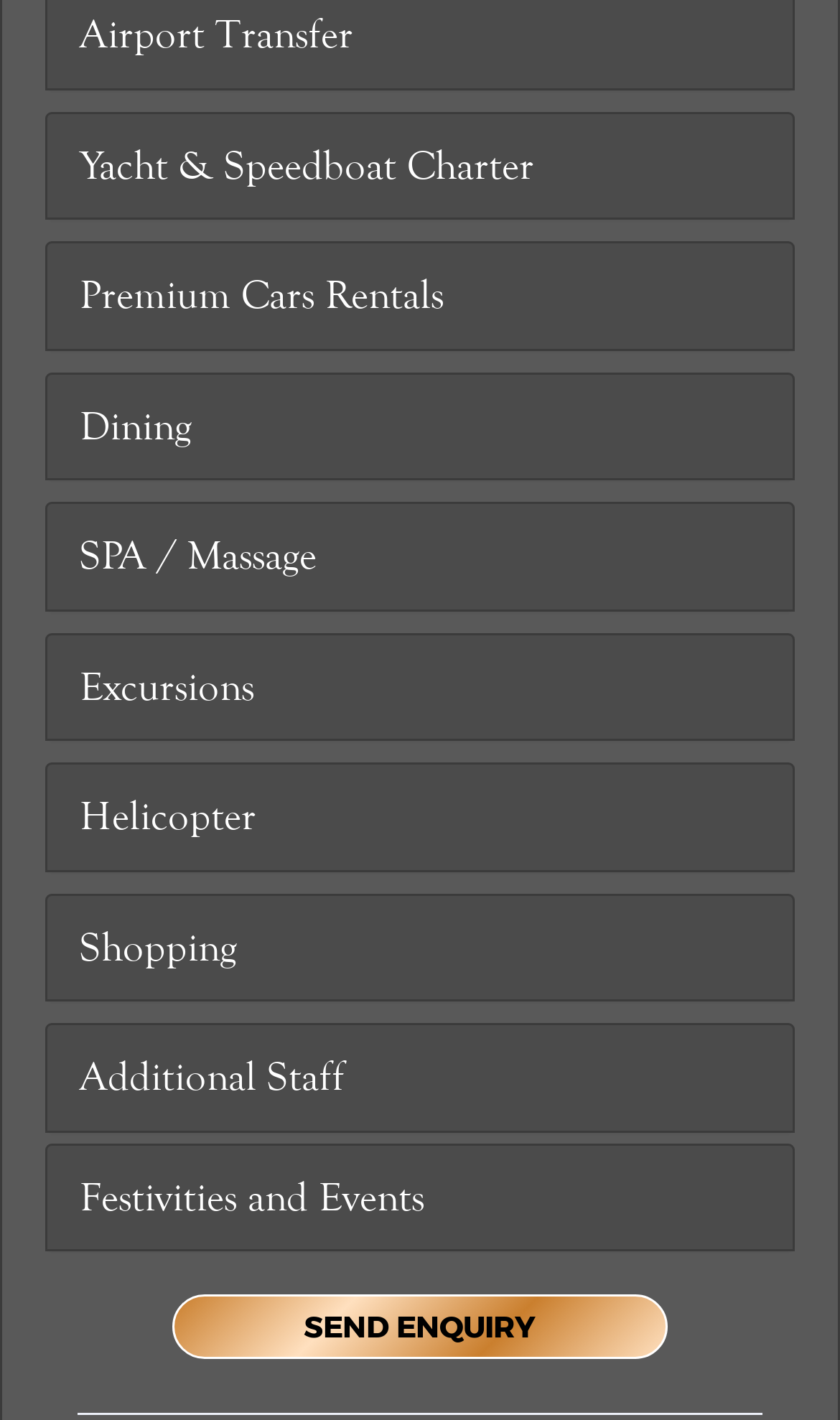Give a one-word or phrase response to the following question: What is the layout of the services on this webpage?

Vertical list